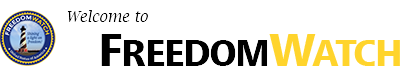Convey a detailed narrative of what is depicted in the image.

The image features the logo of "Freedom Watch," accompanied by the welcoming text "Welcome to Freedom Watch." The logo includes elements such as a depiction of a lighthouse and employs a color scheme of blue and yellow, symbolizing vigilance and hope. The bold lettering emphasizes the name "Freedom Watch," reflecting the organization's focus on advocating for individual liberties and judicial accountability. This visual representation sets the tone for the website's commitment to promoting awareness and activism in matters of justice and freedom.